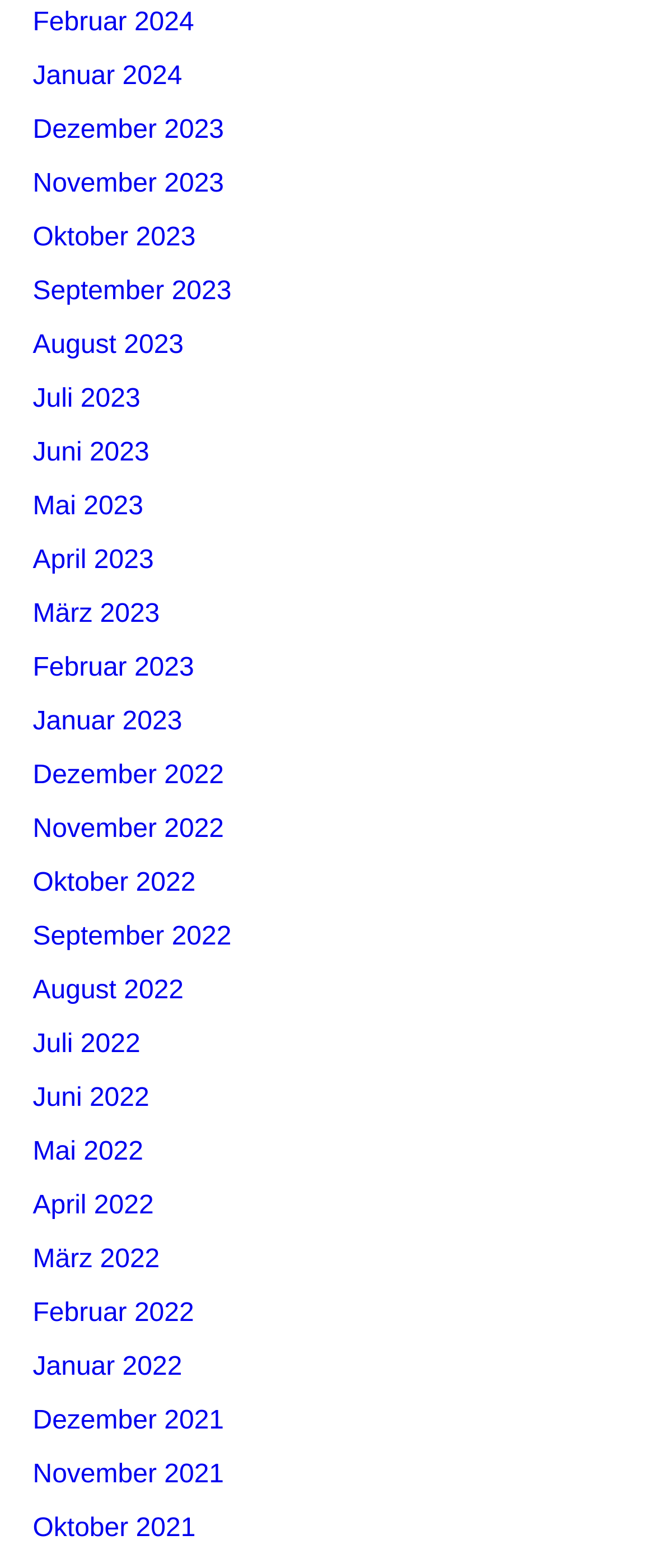Answer the question briefly using a single word or phrase: 
Are there any months listed from 2022?

Yes